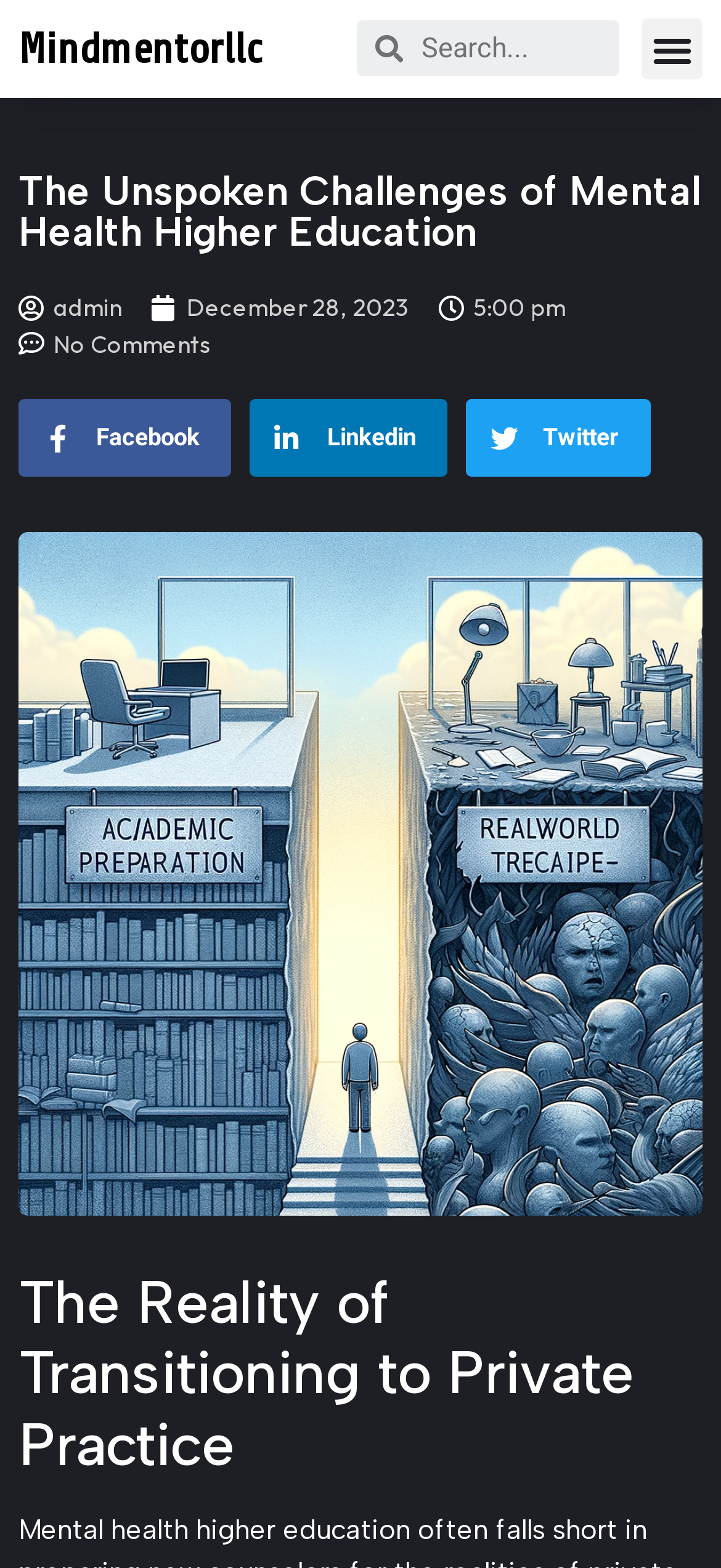Identify the bounding box of the HTML element described as: "No Comments".

[0.026, 0.208, 0.292, 0.231]